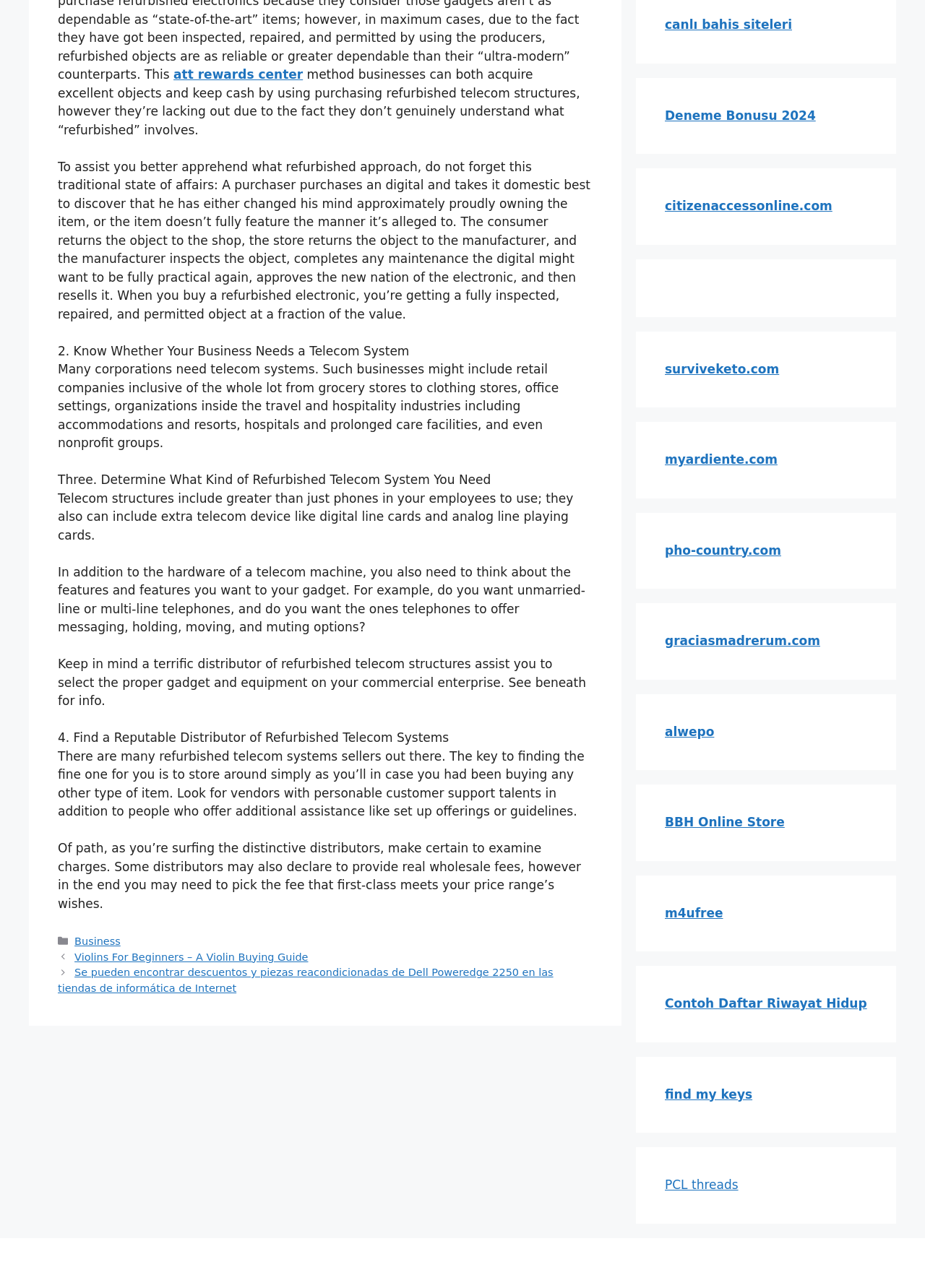Bounding box coordinates should be in the format (top-left x, top-left y, bottom-right x, bottom-right y) and all values should be floating point numbers between 0 and 1. Determine the bounding box coordinate for the UI element described as: find my keys

[0.719, 0.844, 0.813, 0.855]